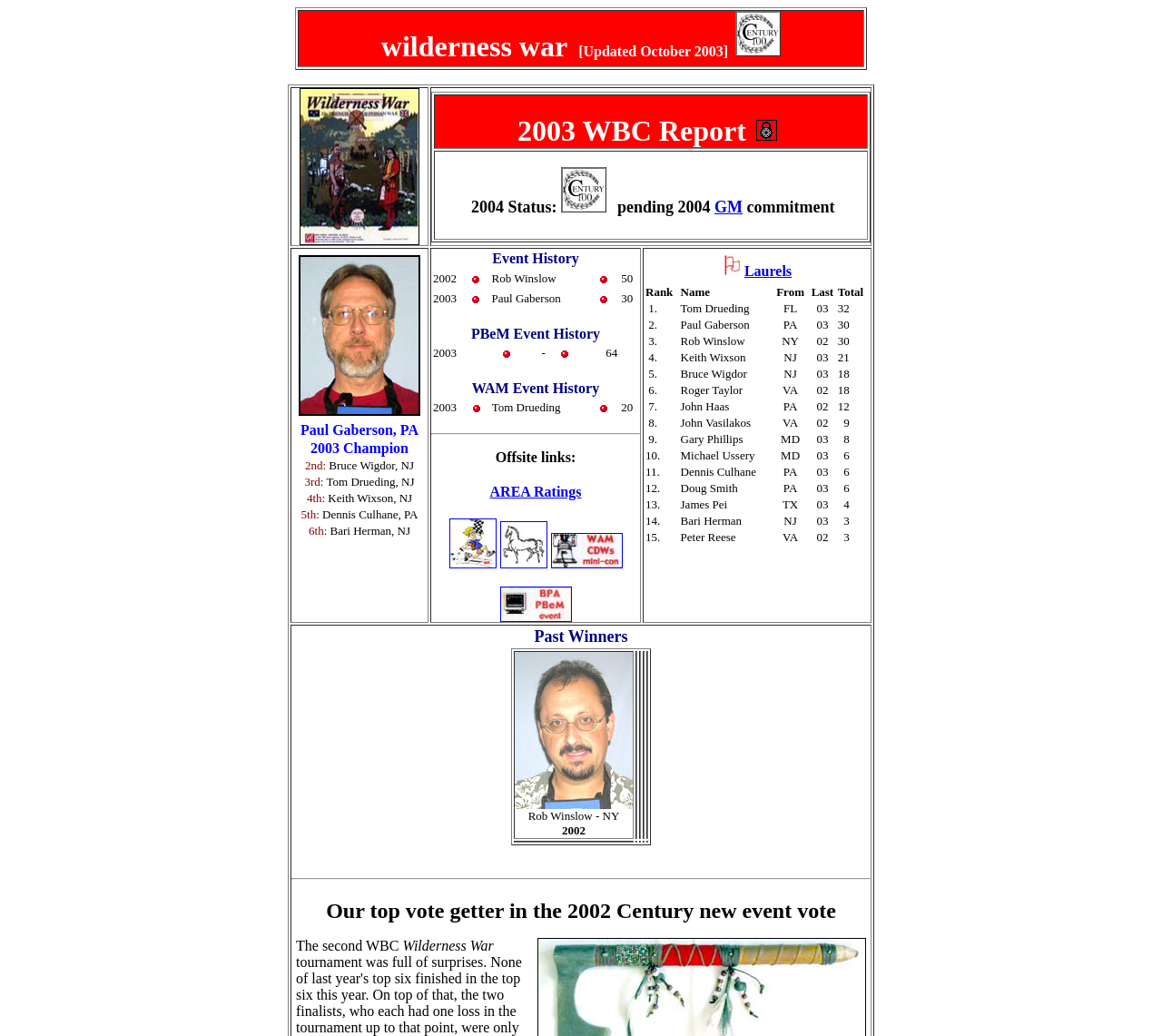Who is the winner of 2002 Wilderness War?
With the help of the image, please provide a detailed response to the question.

I found a table that lists the winners of Wilderness War. In the row that corresponds to 2002, the winner is listed as Rob Winslow.